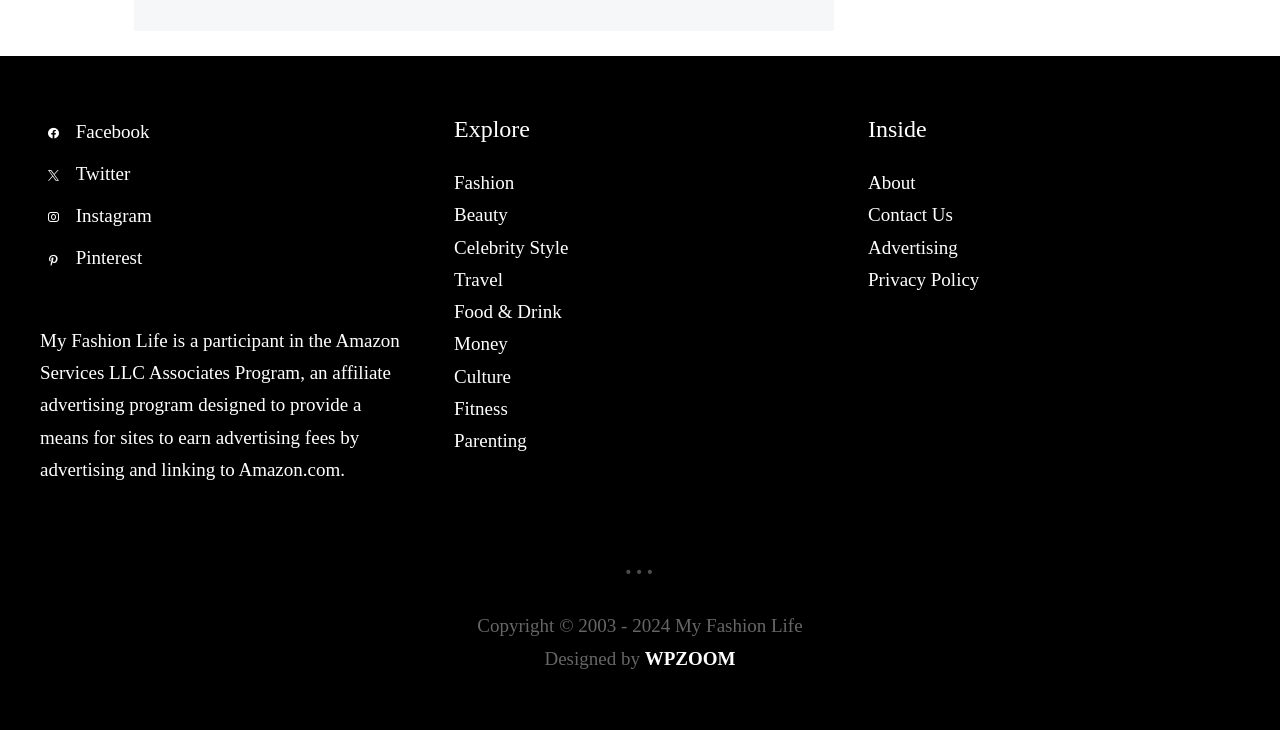What is the copyright year range for this website?
Look at the image and respond to the question as thoroughly as possible.

The webpage displays a copyright notice at the bottom, stating 'Copyright © 2003 - 2024 My Fashion Life', indicating the year range for which the website claims copyright.